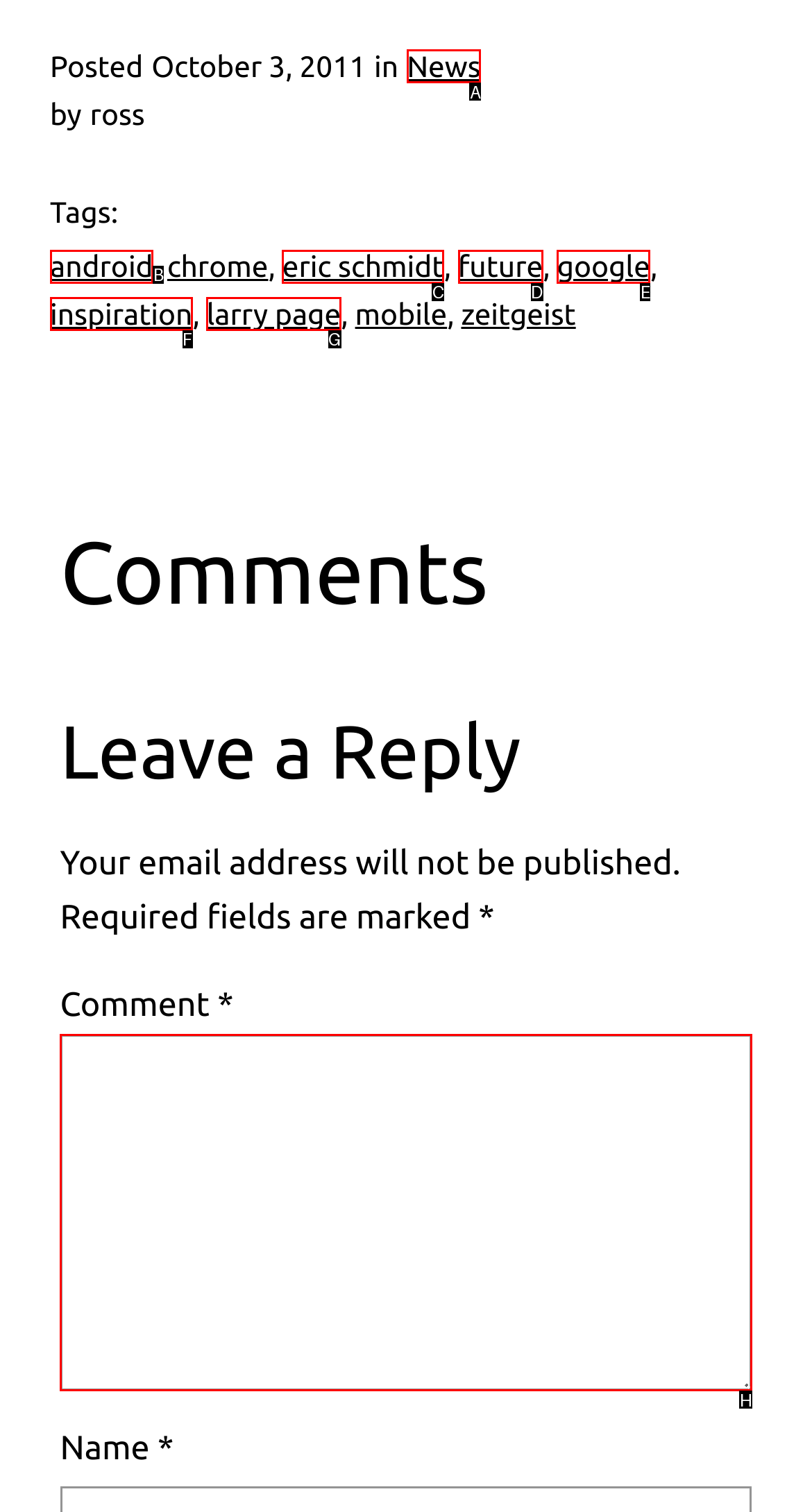Select the appropriate HTML element that needs to be clicked to finish the task: Click on the 'News' link
Reply with the letter of the chosen option.

A